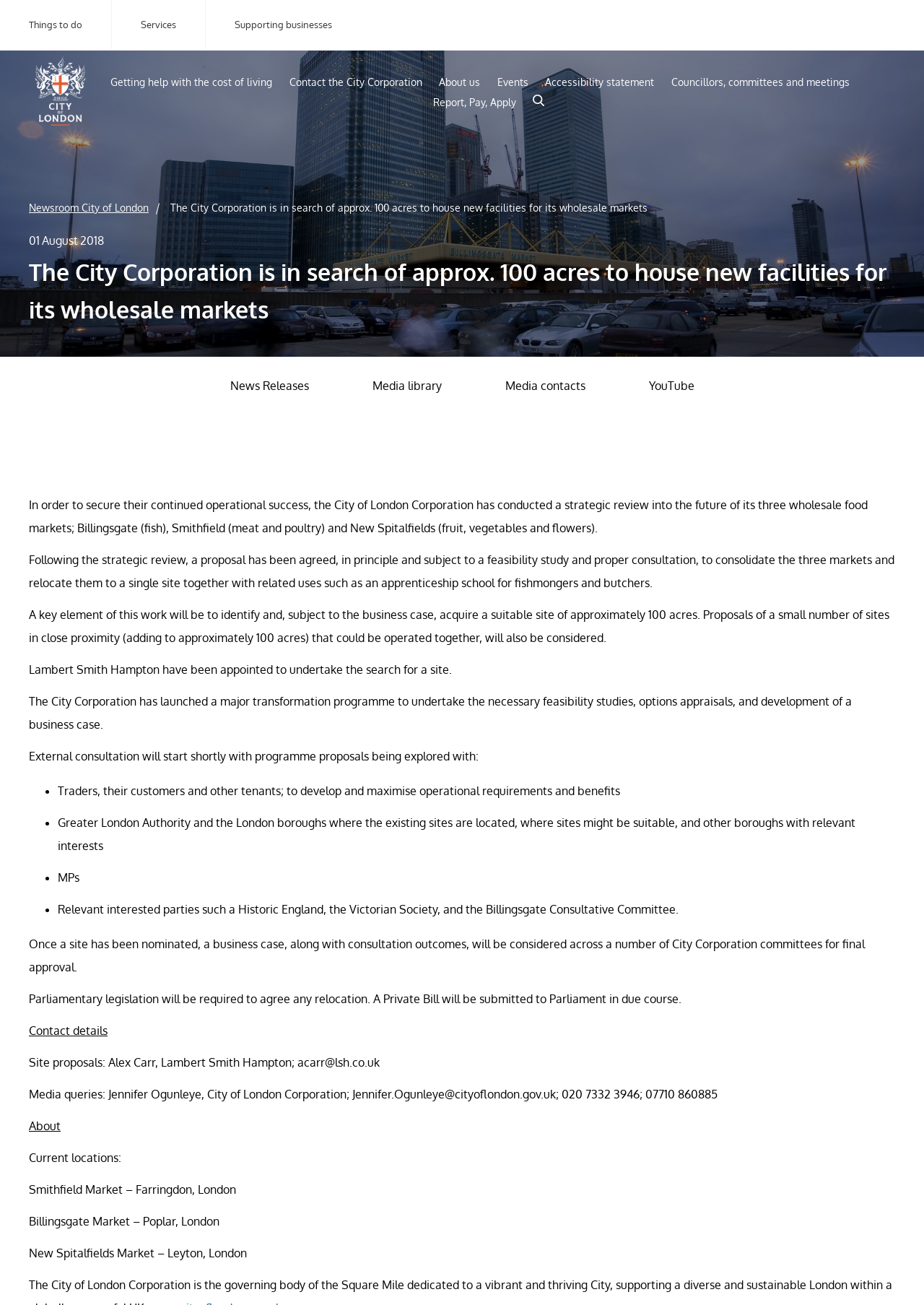Please determine the bounding box coordinates of the section I need to click to accomplish this instruction: "go to Facebook".

None